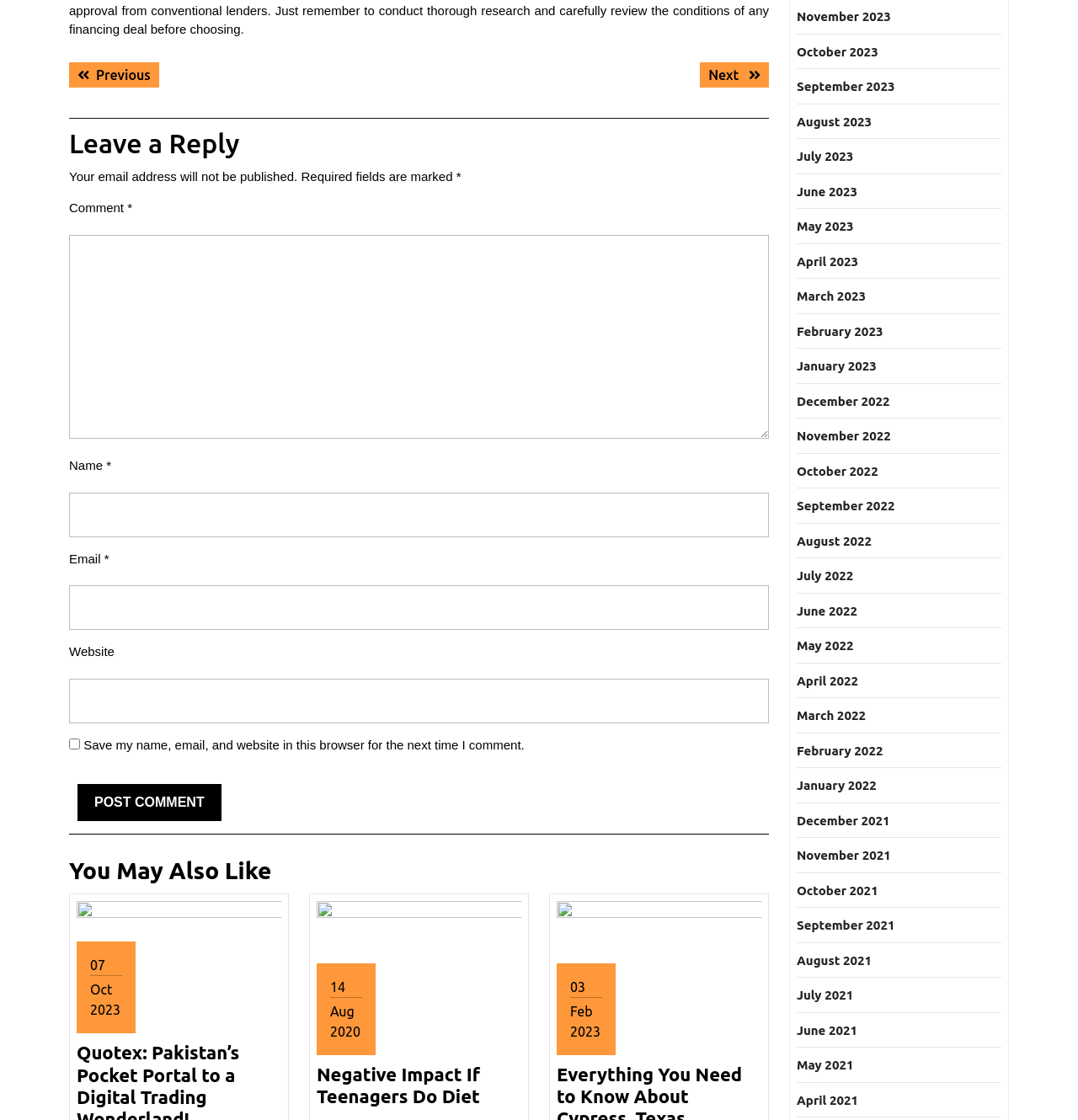Using the webpage screenshot, locate the HTML element that fits the following description and provide its bounding box: "parent_node: Email * aria-describedby="email-notes" name="email"".

[0.064, 0.523, 0.713, 0.563]